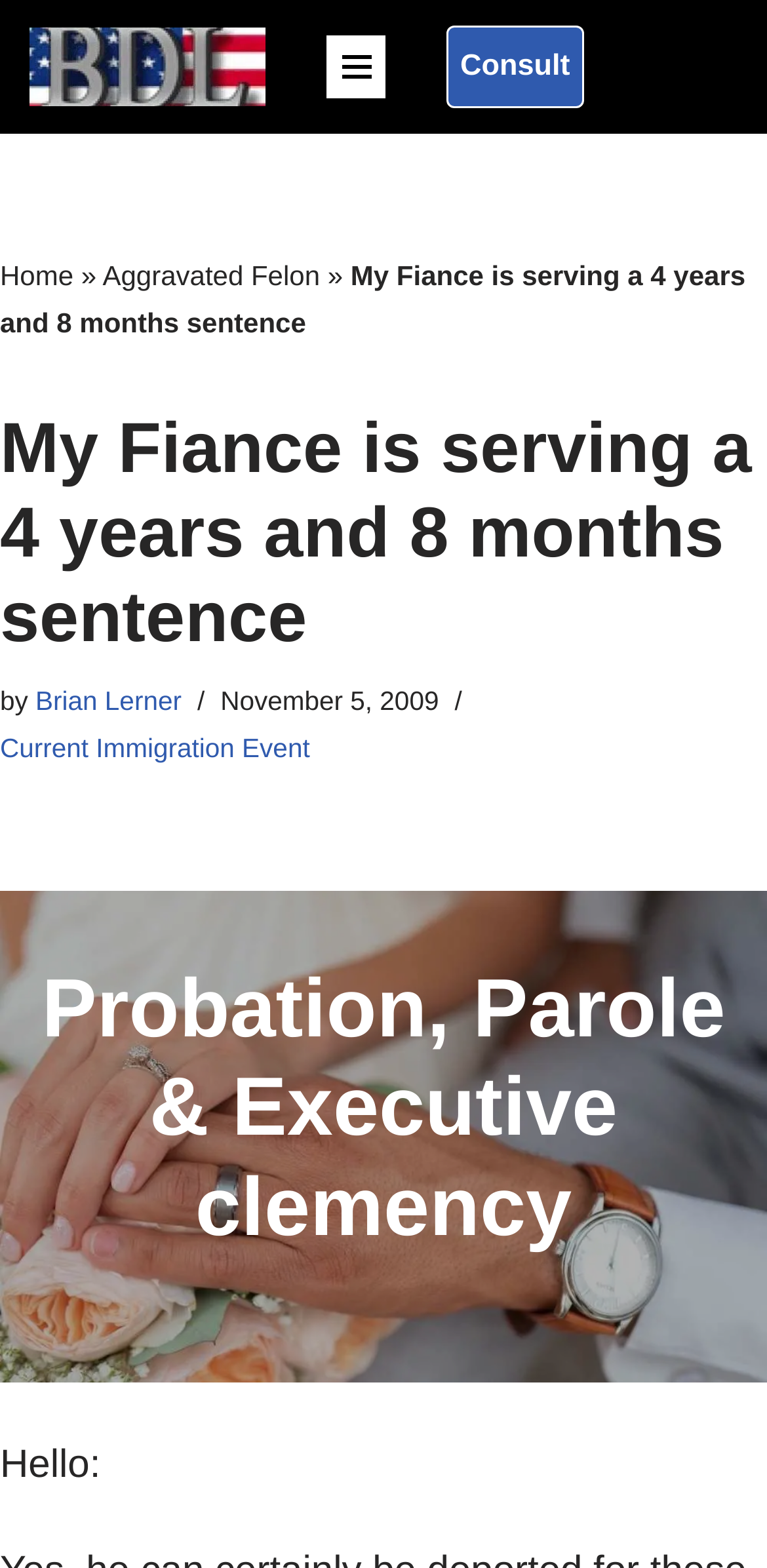Give a concise answer of one word or phrase to the question: 
What is the name of the immigration lawyer?

Brian Lerner